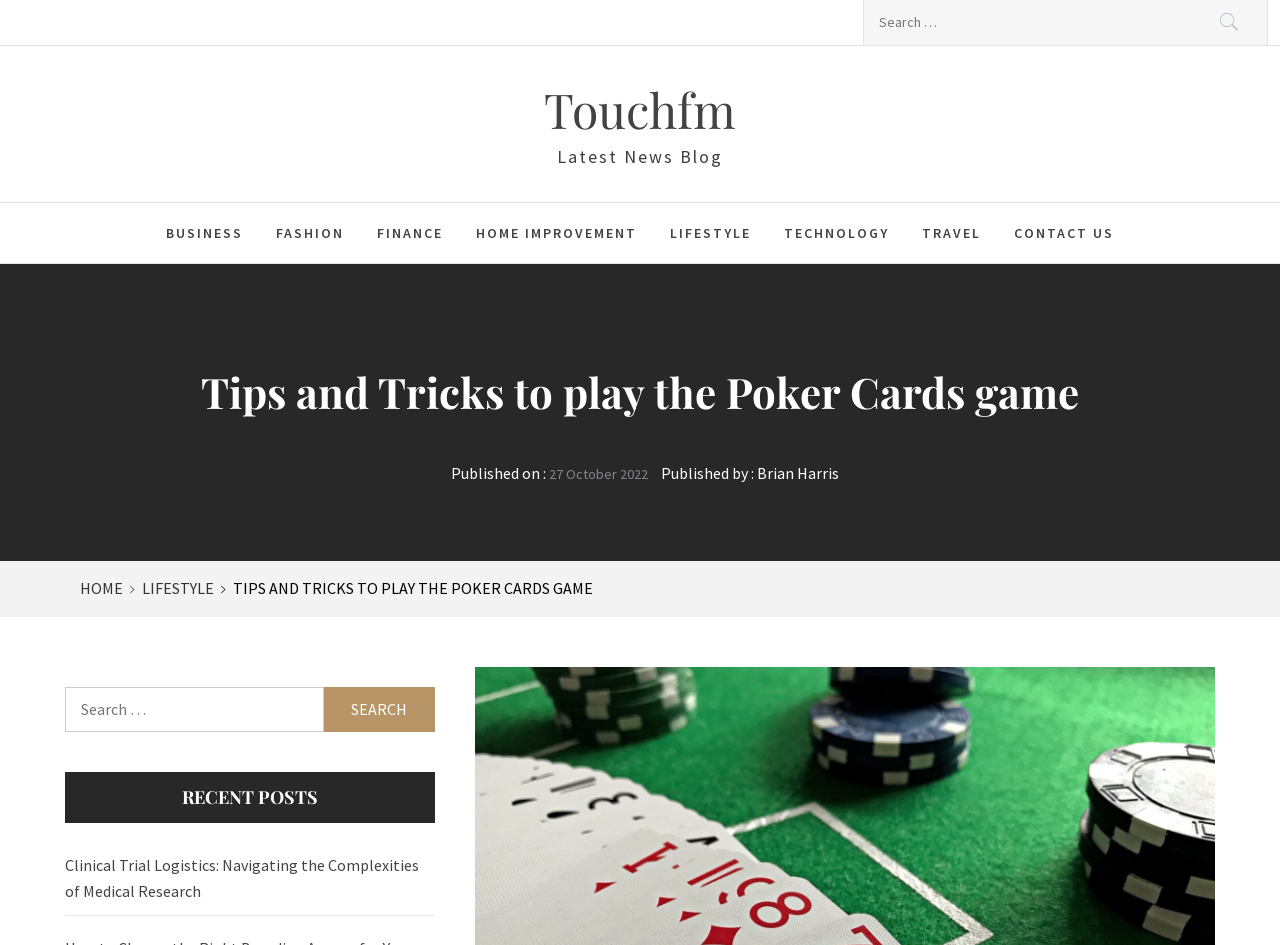Give a short answer to this question using one word or a phrase:
What is the purpose of the search box?

To search for content